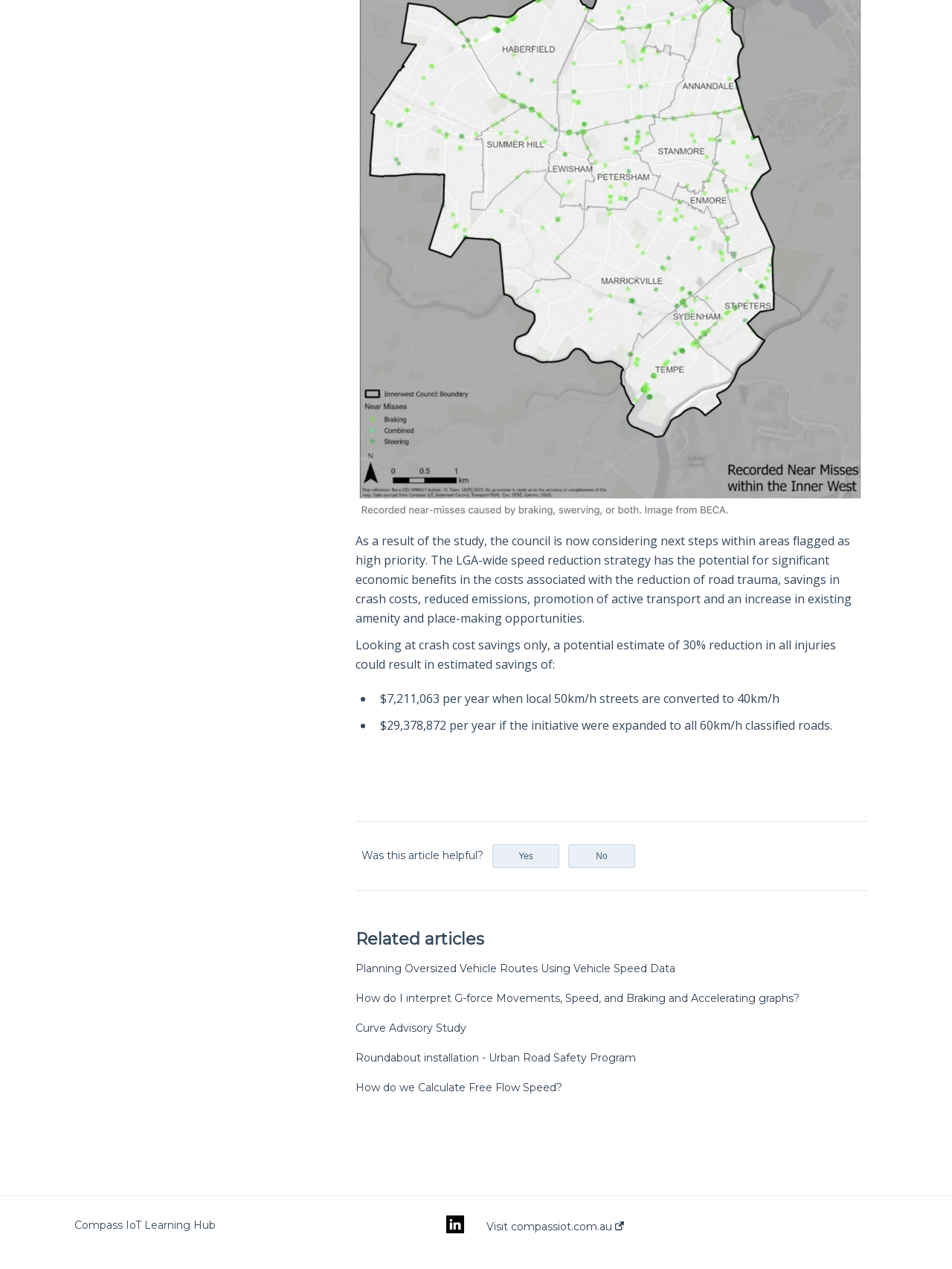Using the element description Curve Advisory Study, predict the bounding box coordinates for the UI element. Provide the coordinates in (top-left x, top-left y, bottom-right x, bottom-right y) format with values ranging from 0 to 1.

[0.373, 0.805, 0.49, 0.815]